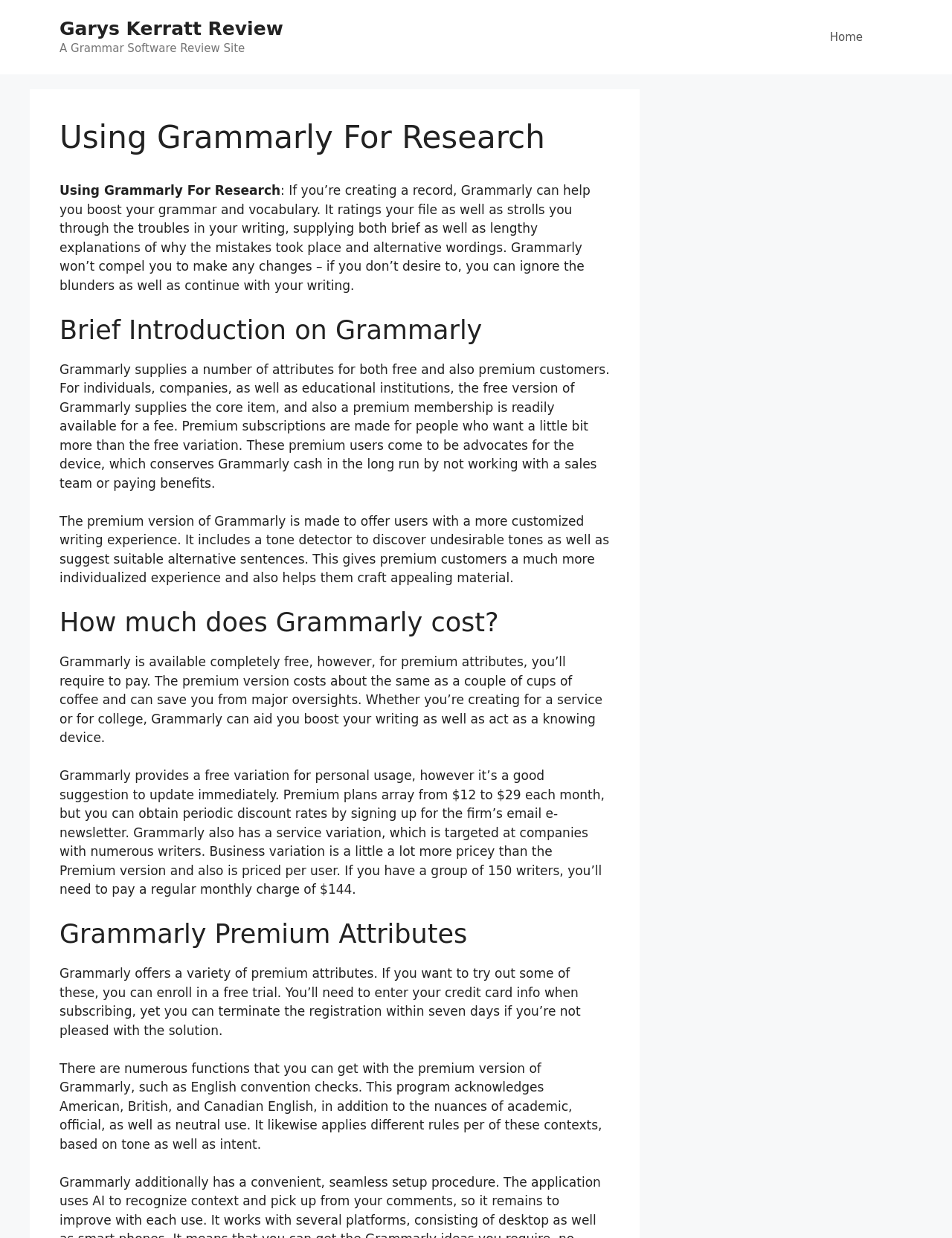What is the benefit of using Grammarly for research?
Based on the visual information, provide a detailed and comprehensive answer.

According to the webpage, using Grammarly for research can help users boost their grammar and vocabulary, and it rates their file as well as walks them through the troubles in their writing, providing both brief and lengthy explanations of why the mistakes occurred and alternative wordings.